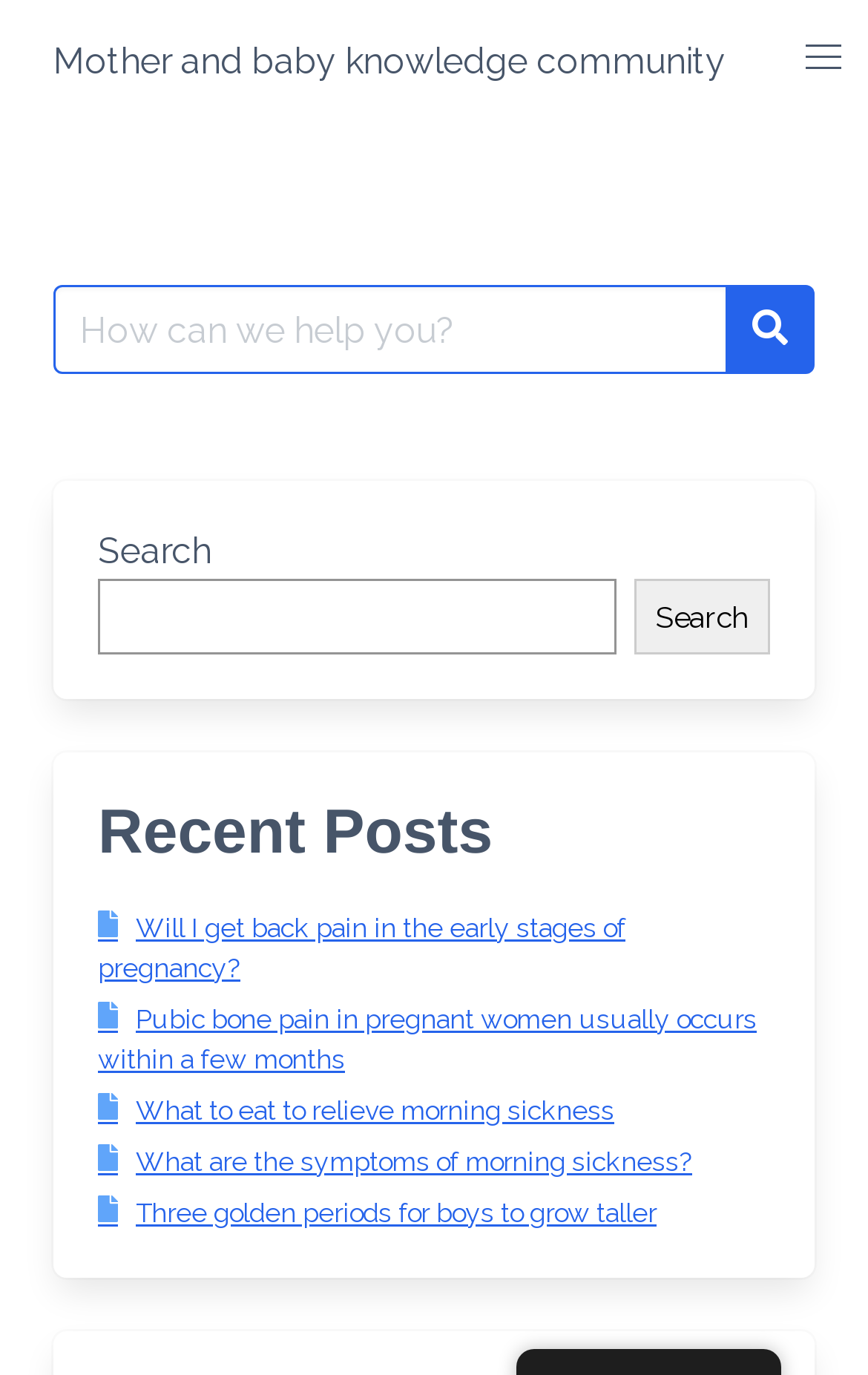Provide the bounding box coordinates of the HTML element described as: "Mother and baby knowledge community". The bounding box coordinates should be four float numbers between 0 and 1, i.e., [left, top, right, bottom].

[0.0, 0.0, 0.897, 0.091]